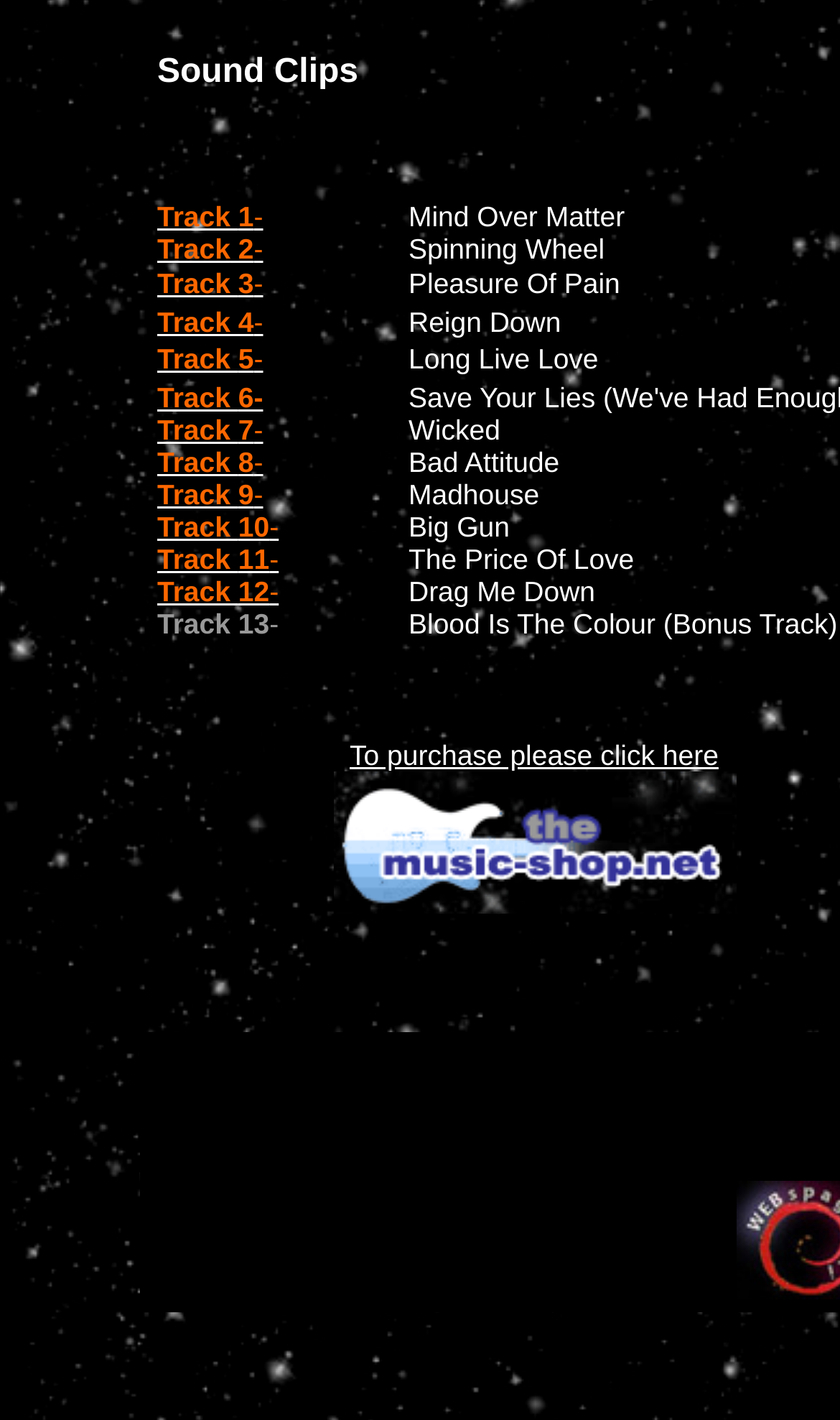Please respond to the question with a concise word or phrase:
Is there an image on the webpage?

Yes